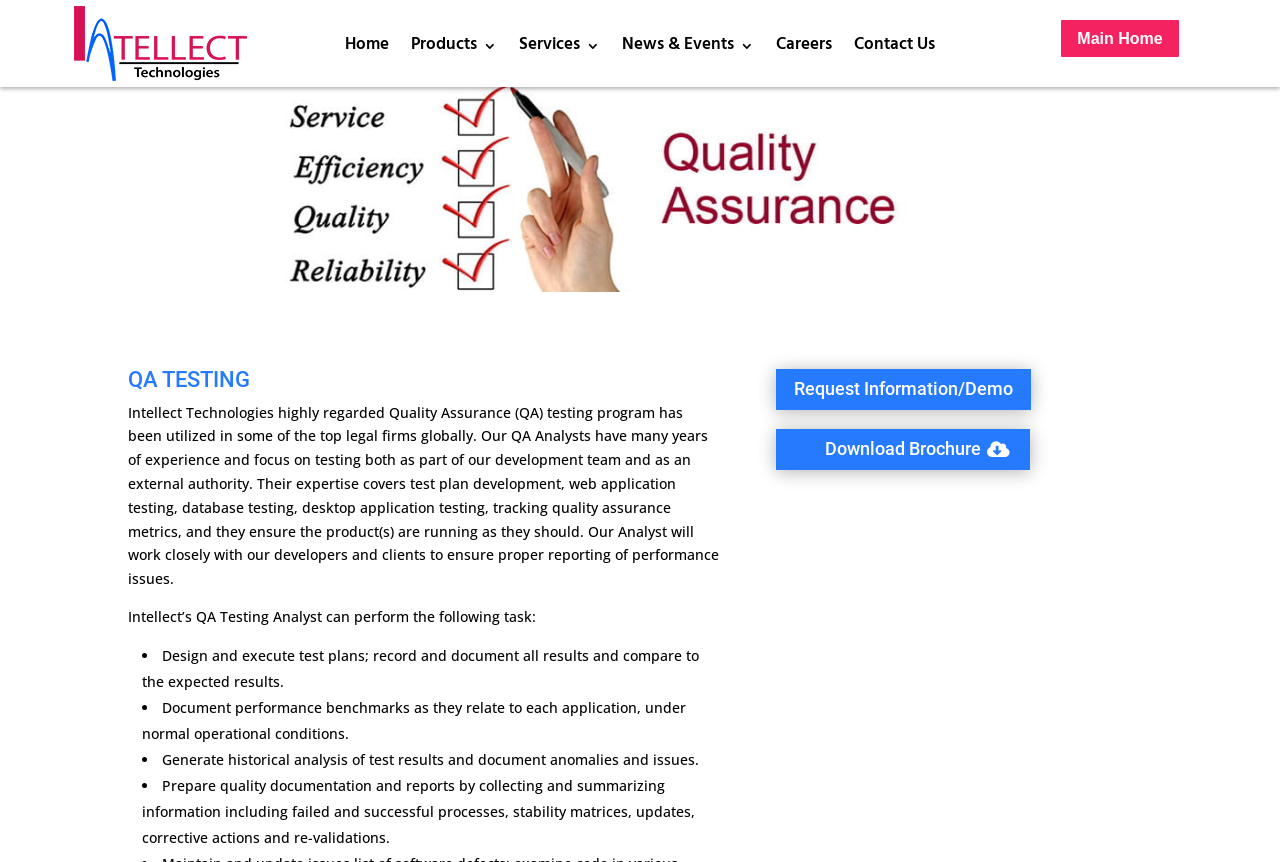What is the expertise of Intellect's QA analysts?
Please provide a single word or phrase as the answer based on the screenshot.

Test plan development